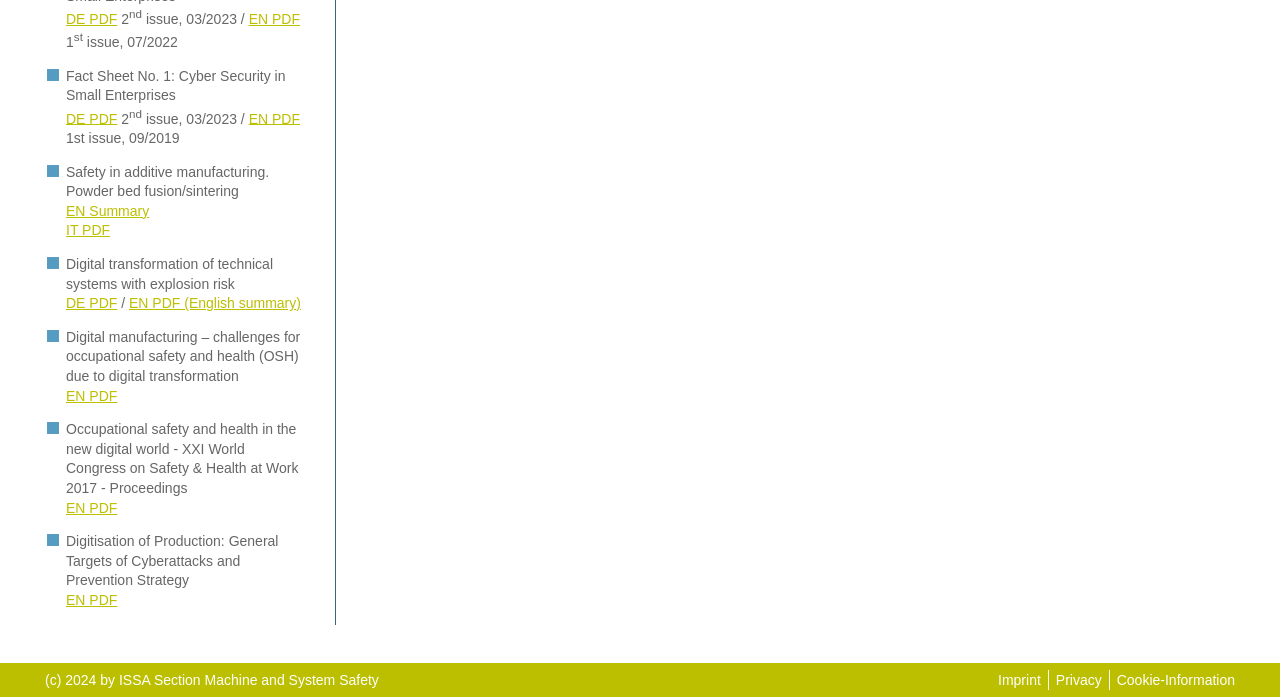Specify the bounding box coordinates for the region that must be clicked to perform the given instruction: "view Fact Sheet No. 1: Cyber Security in Small Enterprises".

[0.052, 0.097, 0.223, 0.148]